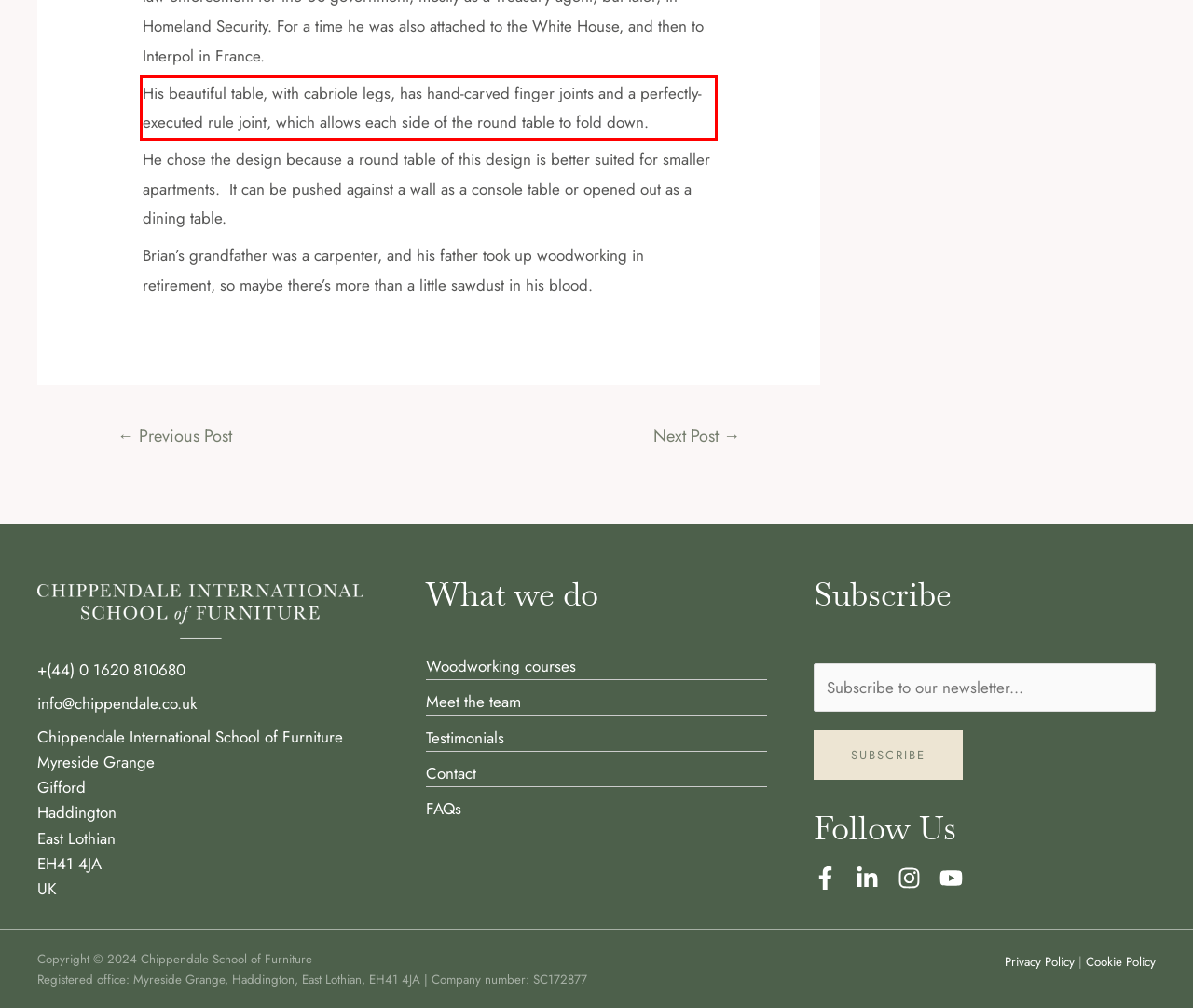With the given screenshot of a webpage, locate the red rectangle bounding box and extract the text content using OCR.

His beautiful table, with cabriole legs, has hand-carved finger joints and a perfectly-executed rule joint, which allows each side of the round table to fold down.